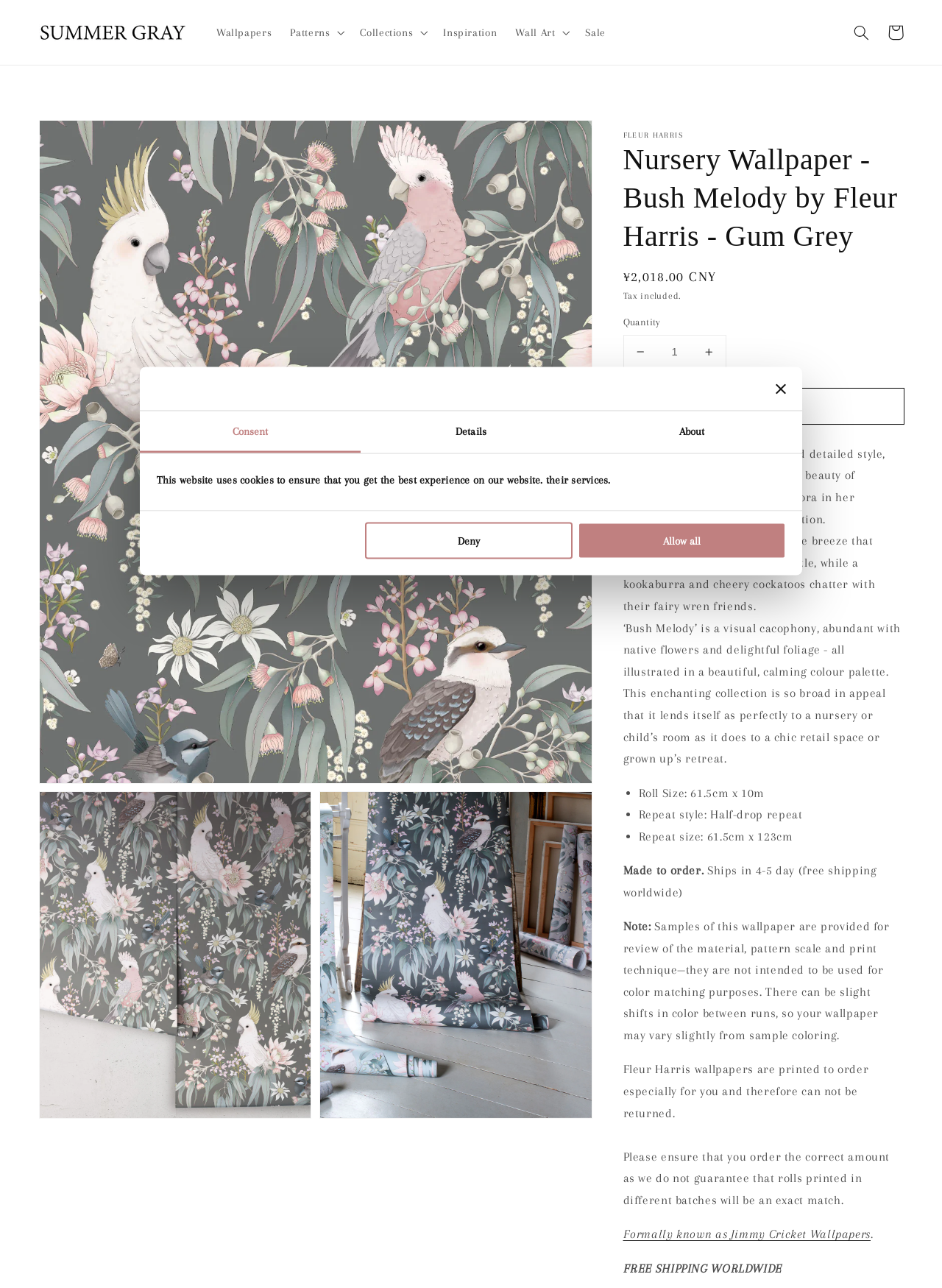Who is the designer of the wallpaper?
Using the image as a reference, give a one-word or short phrase answer.

Fleur Harris